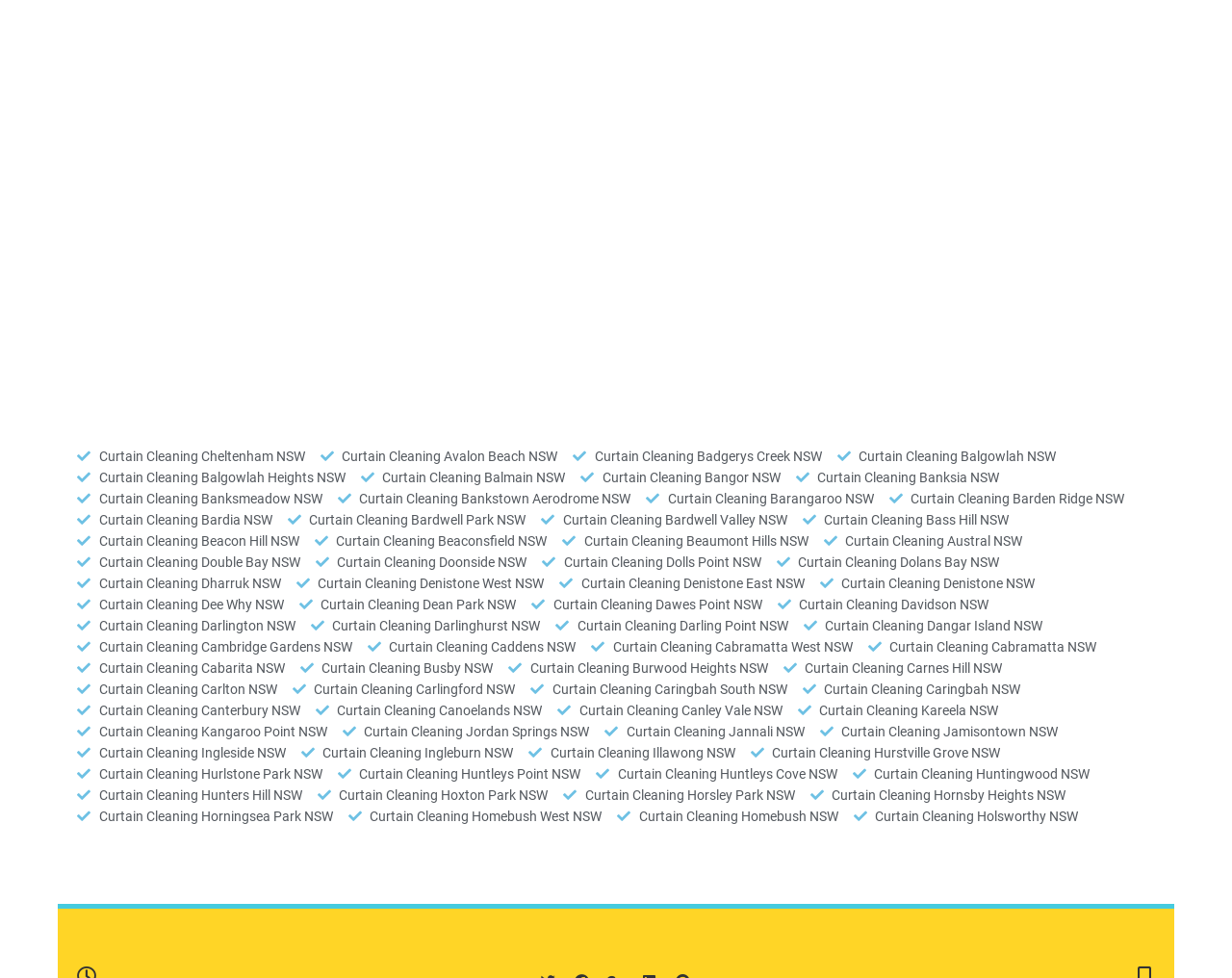Provide the bounding box coordinates of the UI element this sentence describes: "Curtain Cleaning Canley Vale NSW".

[0.452, 0.716, 0.635, 0.737]